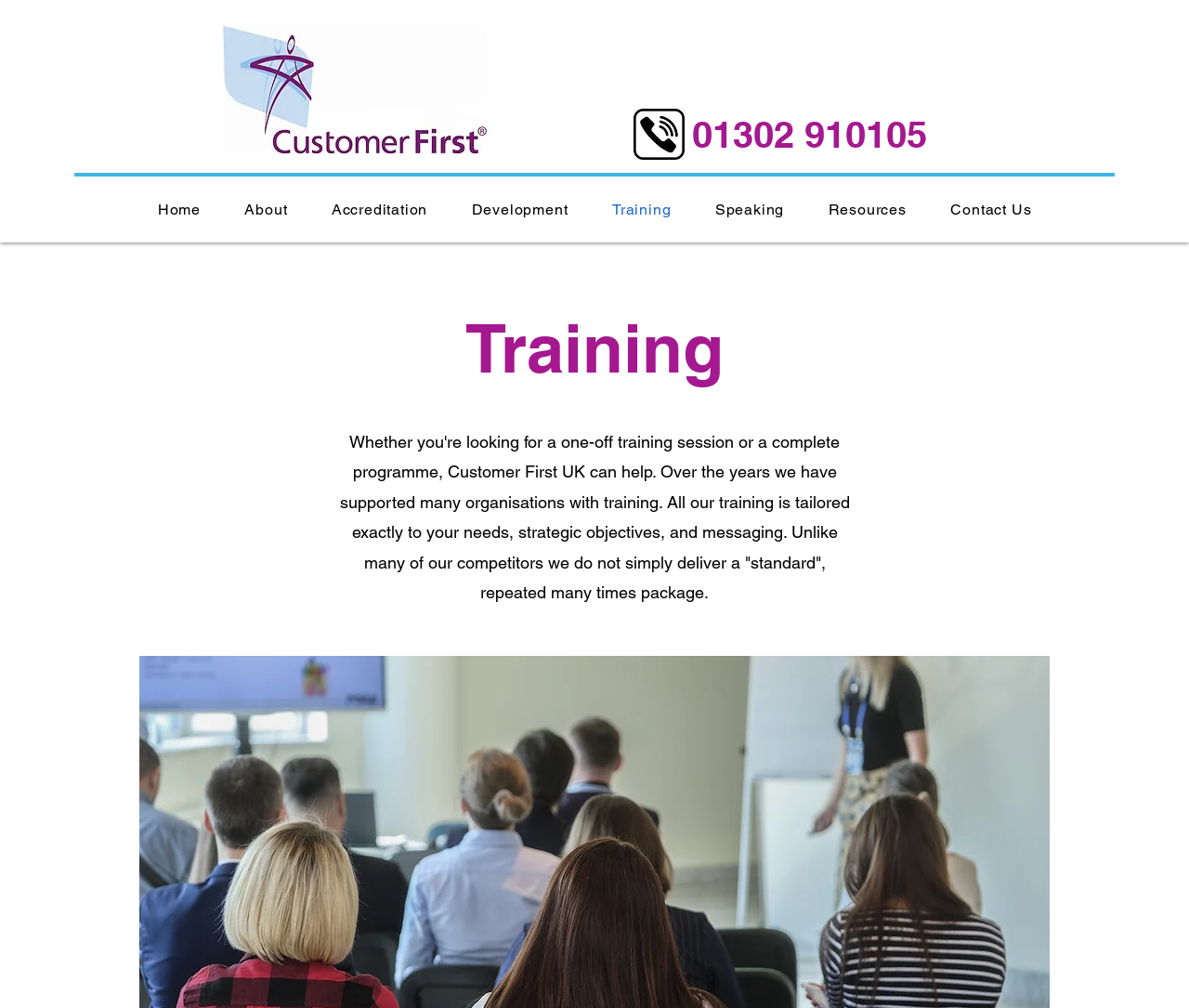Use a single word or phrase to respond to the question:
What is the image description of the first image on the webpage?

Putting-the-Customer-first-1